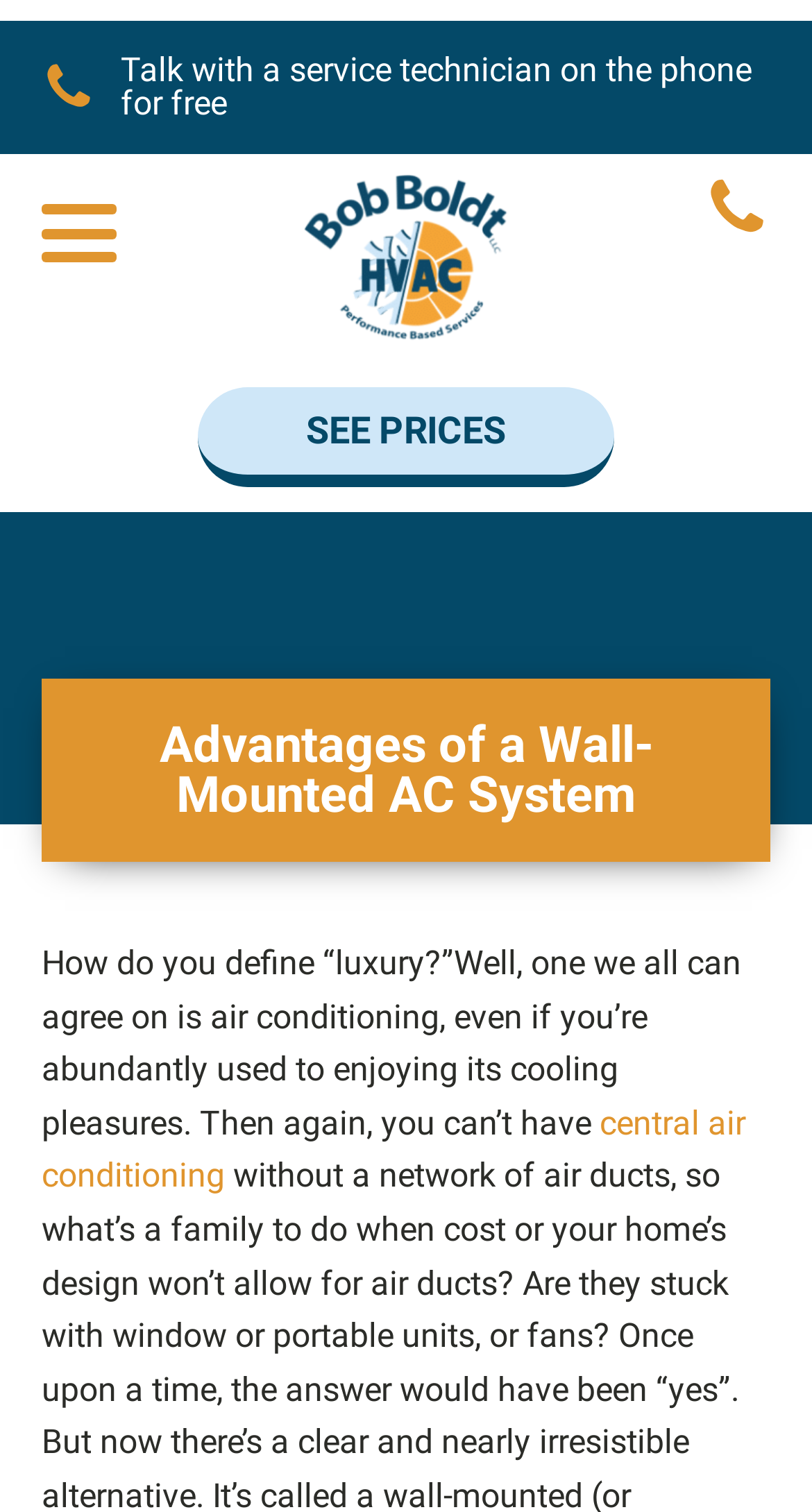Identify the first-level heading on the webpage and generate its text content.

Advantages of a Wall-Mounted AC System